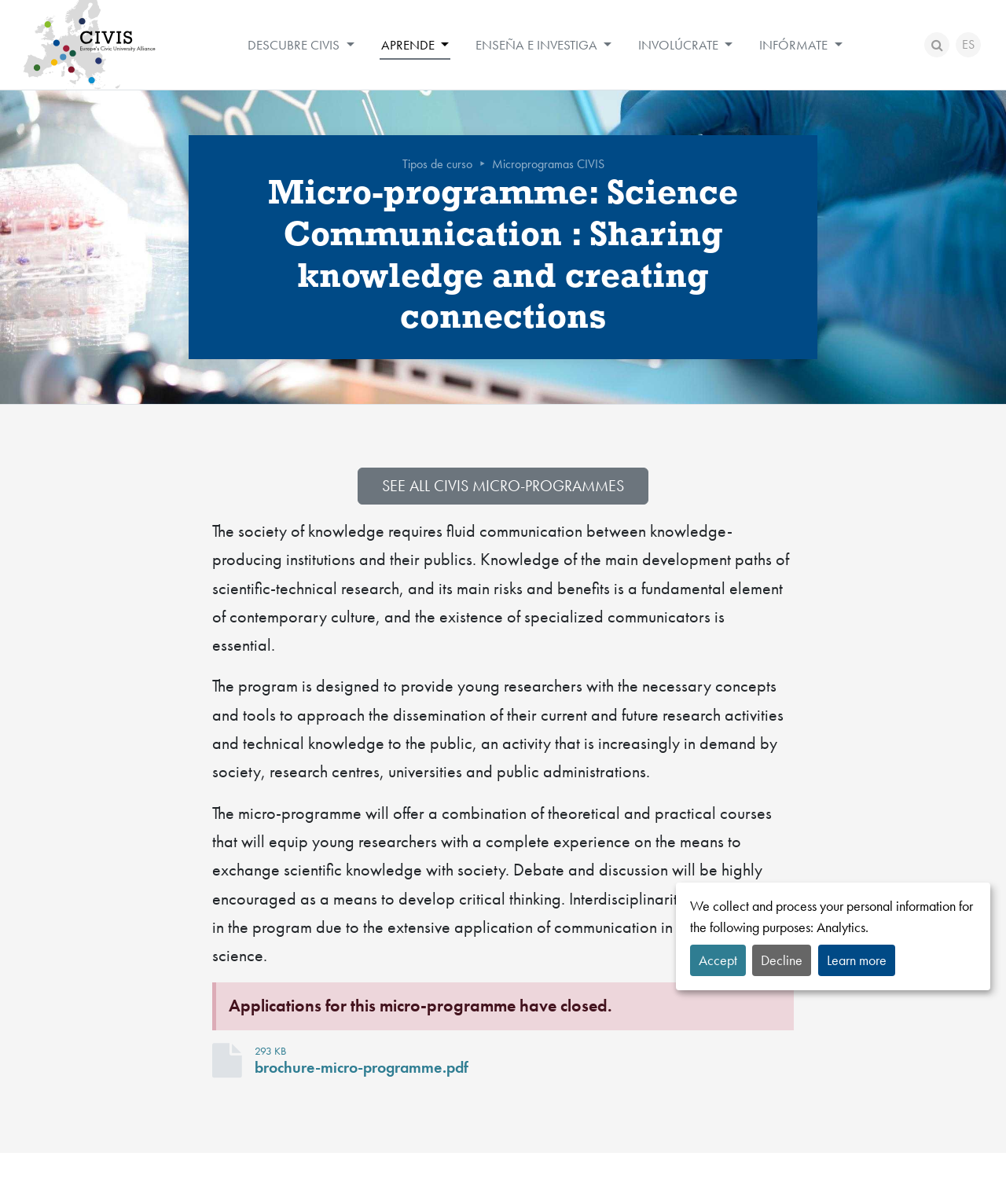Specify the bounding box coordinates of the area that needs to be clicked to achieve the following instruction: "Click the SEARCH button".

[0.919, 0.027, 0.944, 0.048]